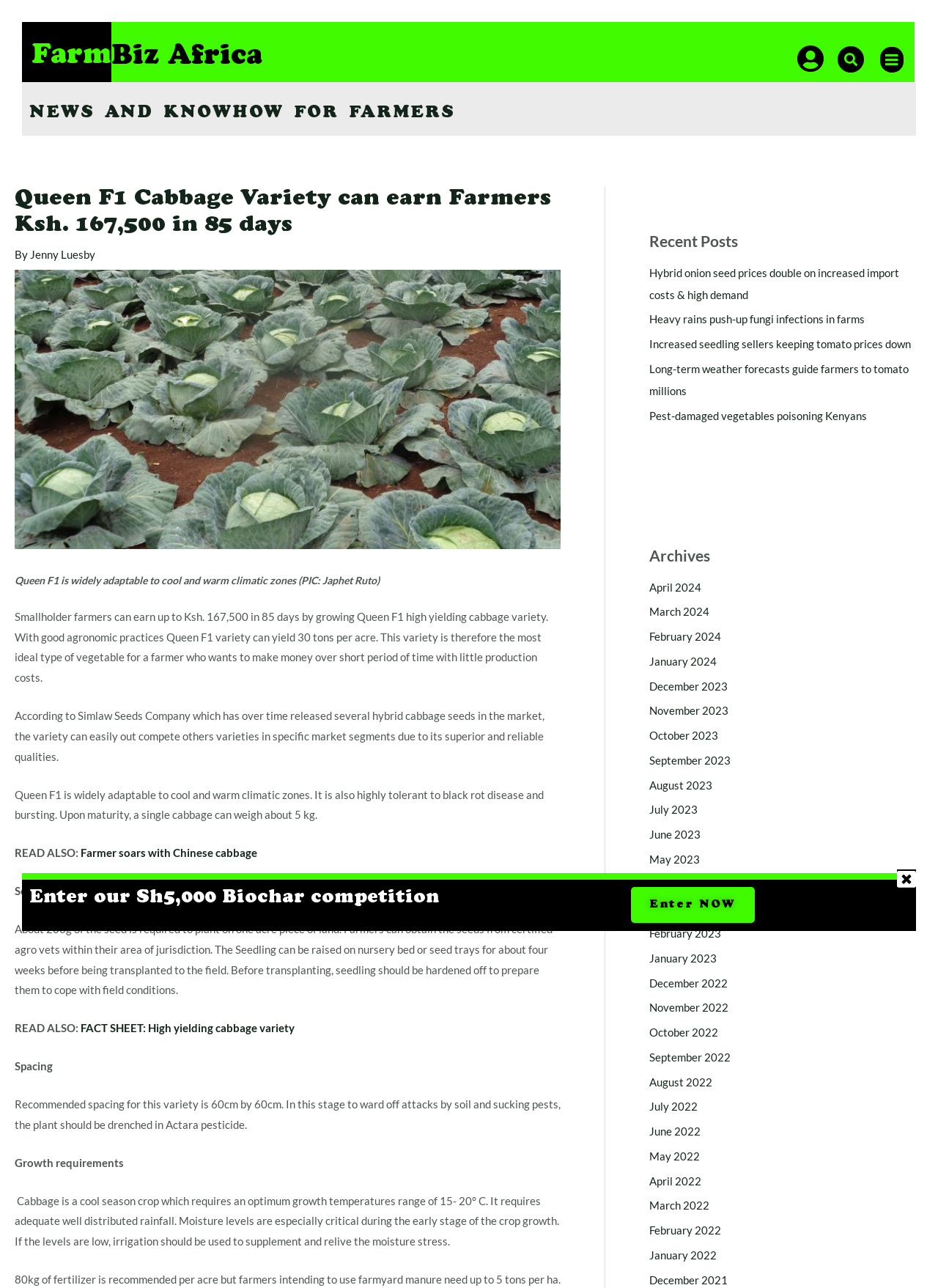Please mark the bounding box coordinates of the area that should be clicked to carry out the instruction: "Enter the Sh5,000 Biochar competition".

[0.672, 0.689, 0.804, 0.717]